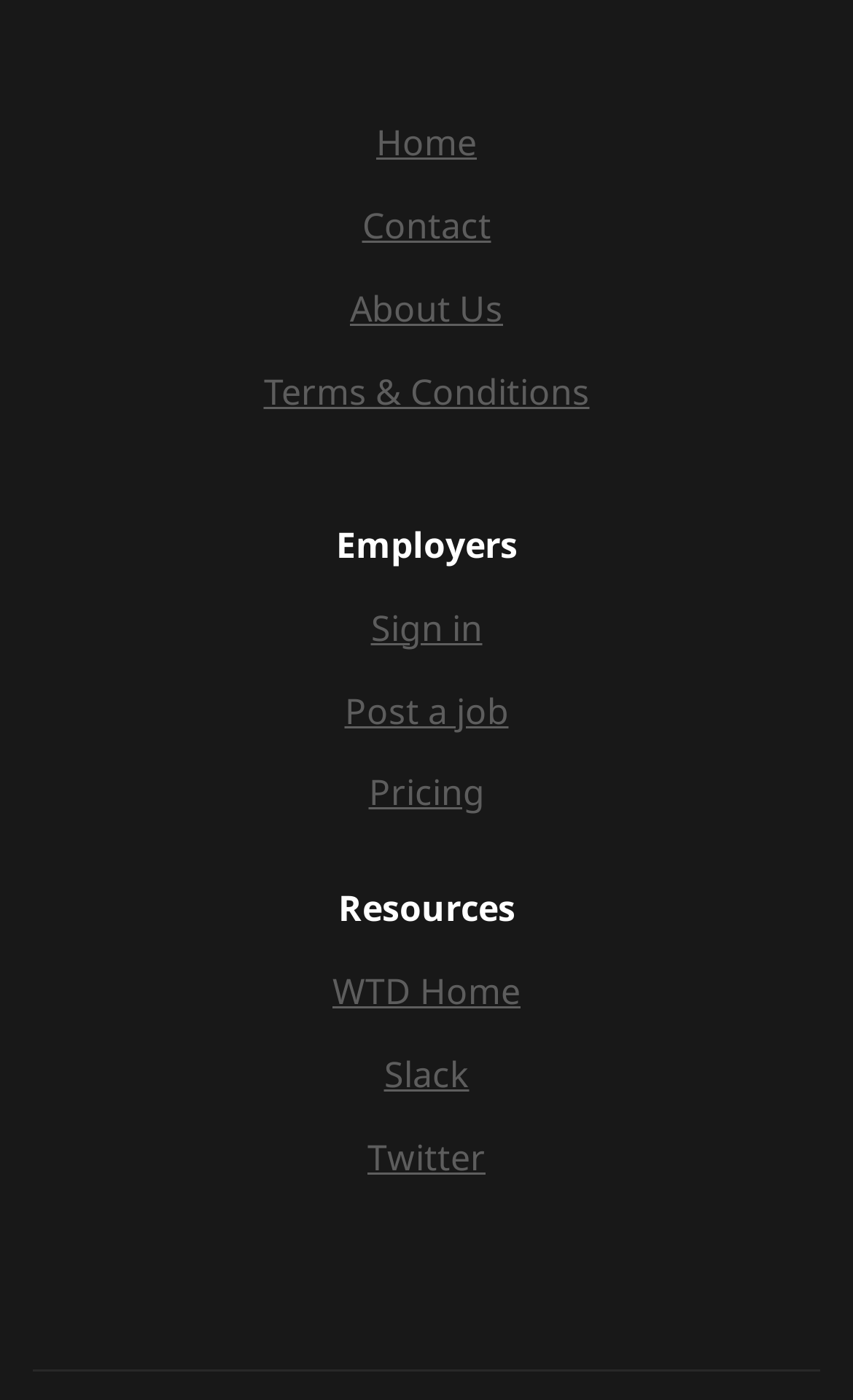Could you locate the bounding box coordinates for the section that should be clicked to accomplish this task: "sign in".

[0.435, 0.431, 0.565, 0.465]